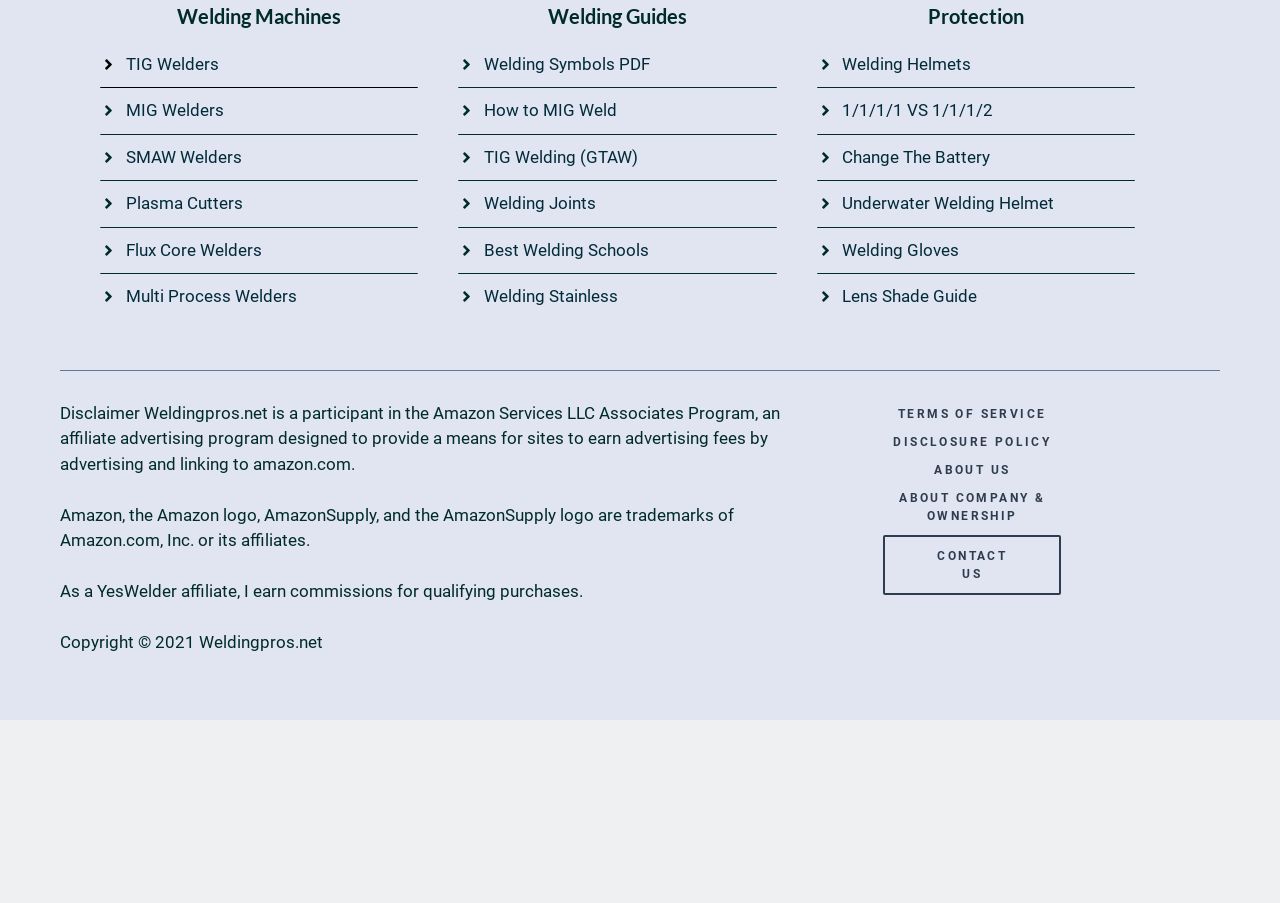Show the bounding box coordinates of the element that should be clicked to complete the task: "Visit ABOUT US page".

[0.69, 0.51, 0.829, 0.541]